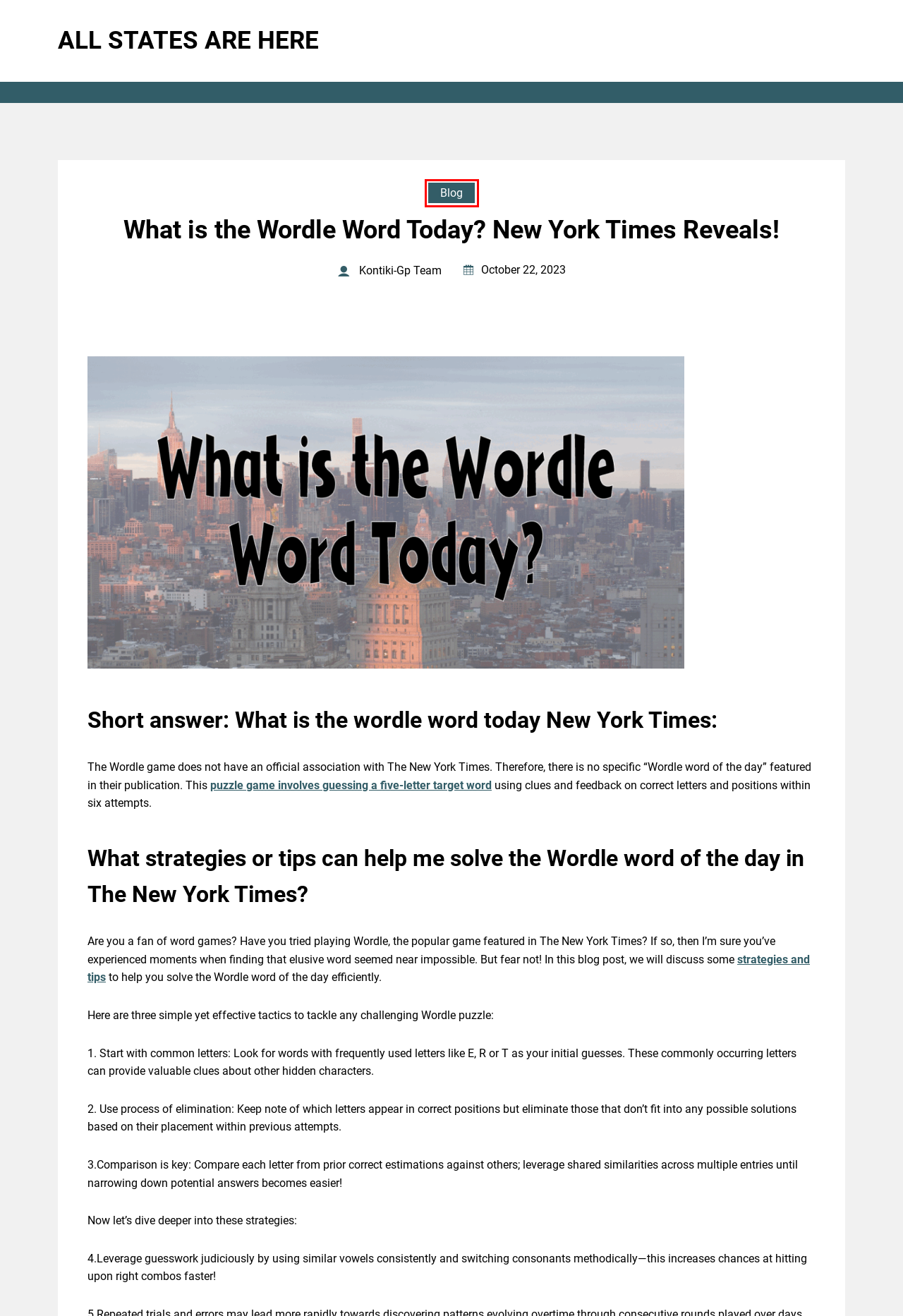Observe the webpage screenshot and focus on the red bounding box surrounding a UI element. Choose the most appropriate webpage description that corresponds to the new webpage after clicking the element in the bounding box. Here are the candidates:
A. States Nearby New York: Explore Your Ultimate States Near New York to Visit - All States Are Here
B. Philadelphia vs New York City: Which City Is For You?
C. When Were the Twin Towers Built in New York City? - All States Are Here
D. Blog - All States Are Here
E. How Long to Get to New York: A Comprehensive Guide - All States Are Here
F. When is New York Fashion Week 2023? - All States Are Here
G. All States Are Here -
H. Mastering Wordle: A Comprehensive Guide to Conquer the New York Times Puzzle - All States Are Here

D